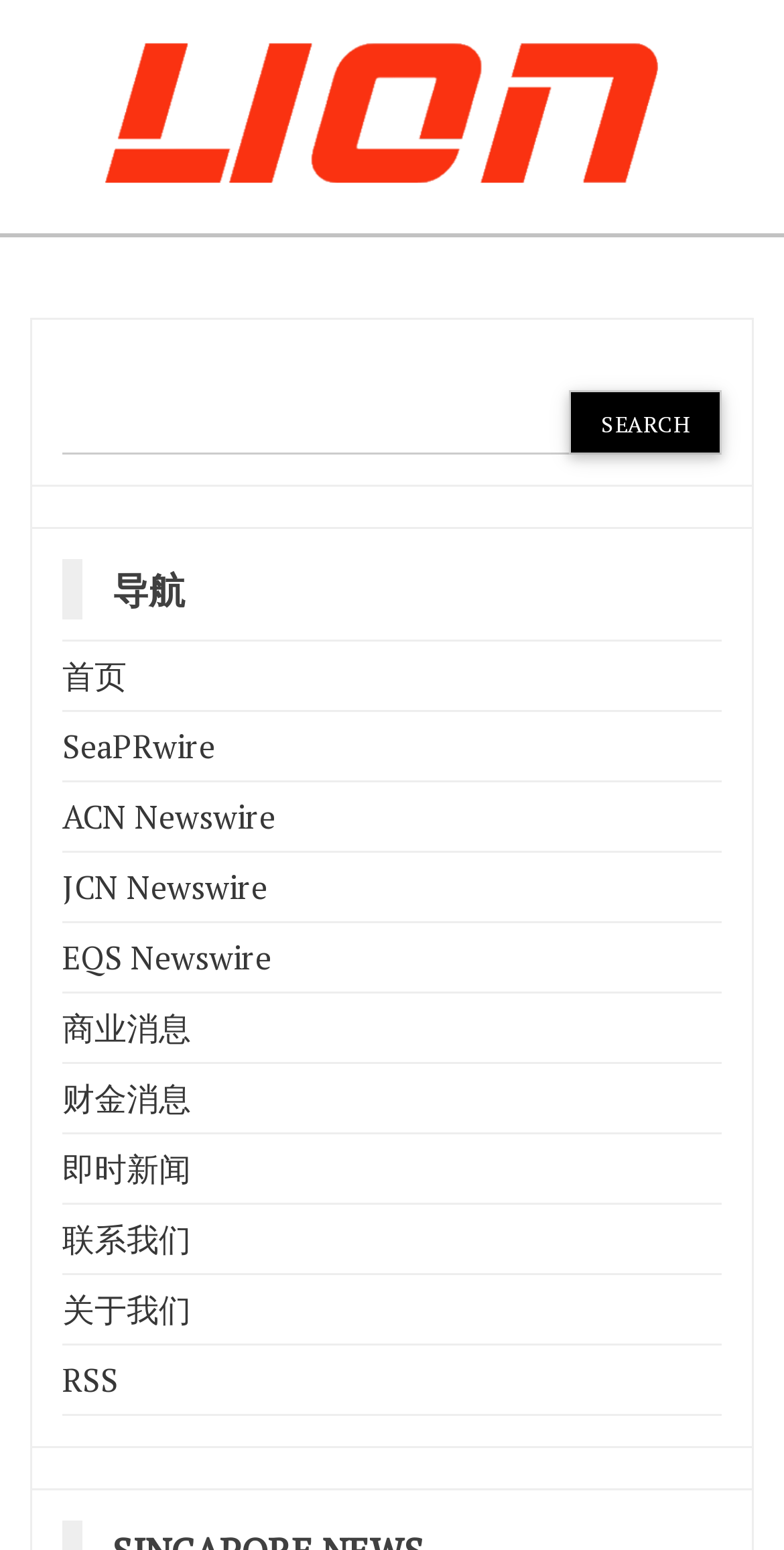What is the position of the 'RSS' link?
Using the visual information from the image, give a one-word or short-phrase answer.

Bottom